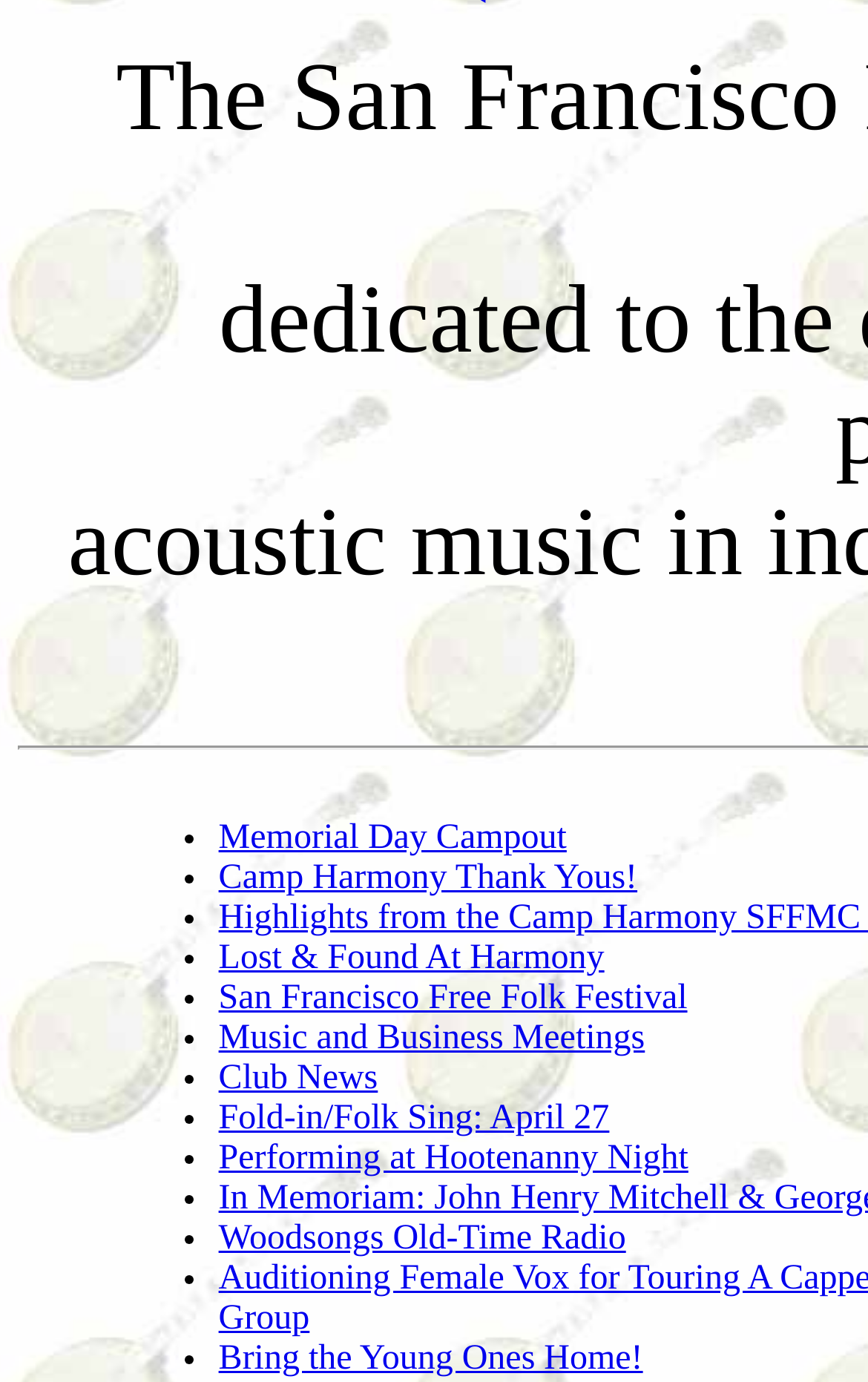Bounding box coordinates must be specified in the format (top-left x, top-left y, bottom-right x, bottom-right y). All values should be floating point numbers between 0 and 1. What are the bounding box coordinates of the UI element described as: Club News

[0.252, 0.767, 0.435, 0.794]